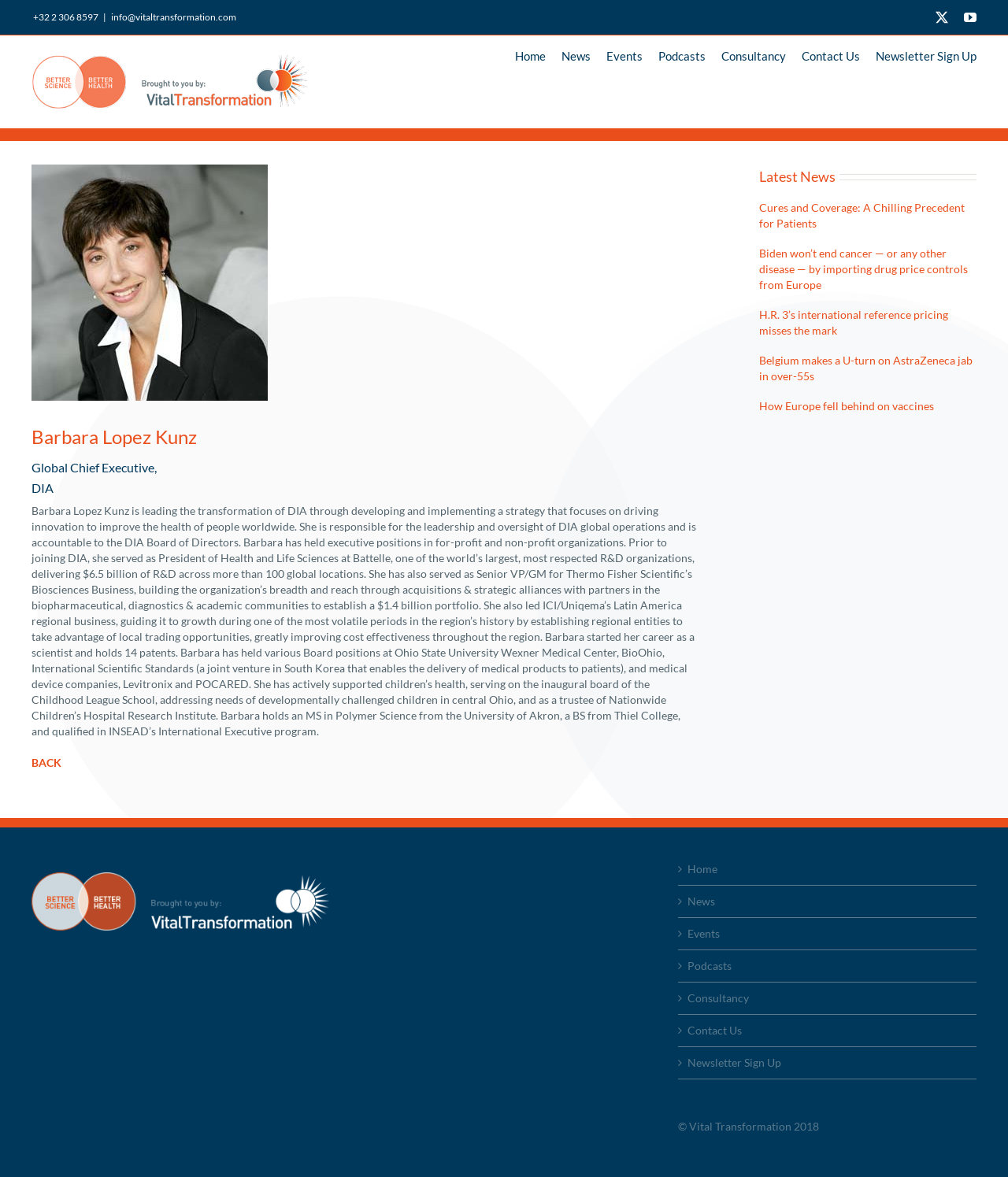Pinpoint the bounding box coordinates for the area that should be clicked to perform the following instruction: "Go to the top of the page".

[0.904, 0.833, 0.941, 0.856]